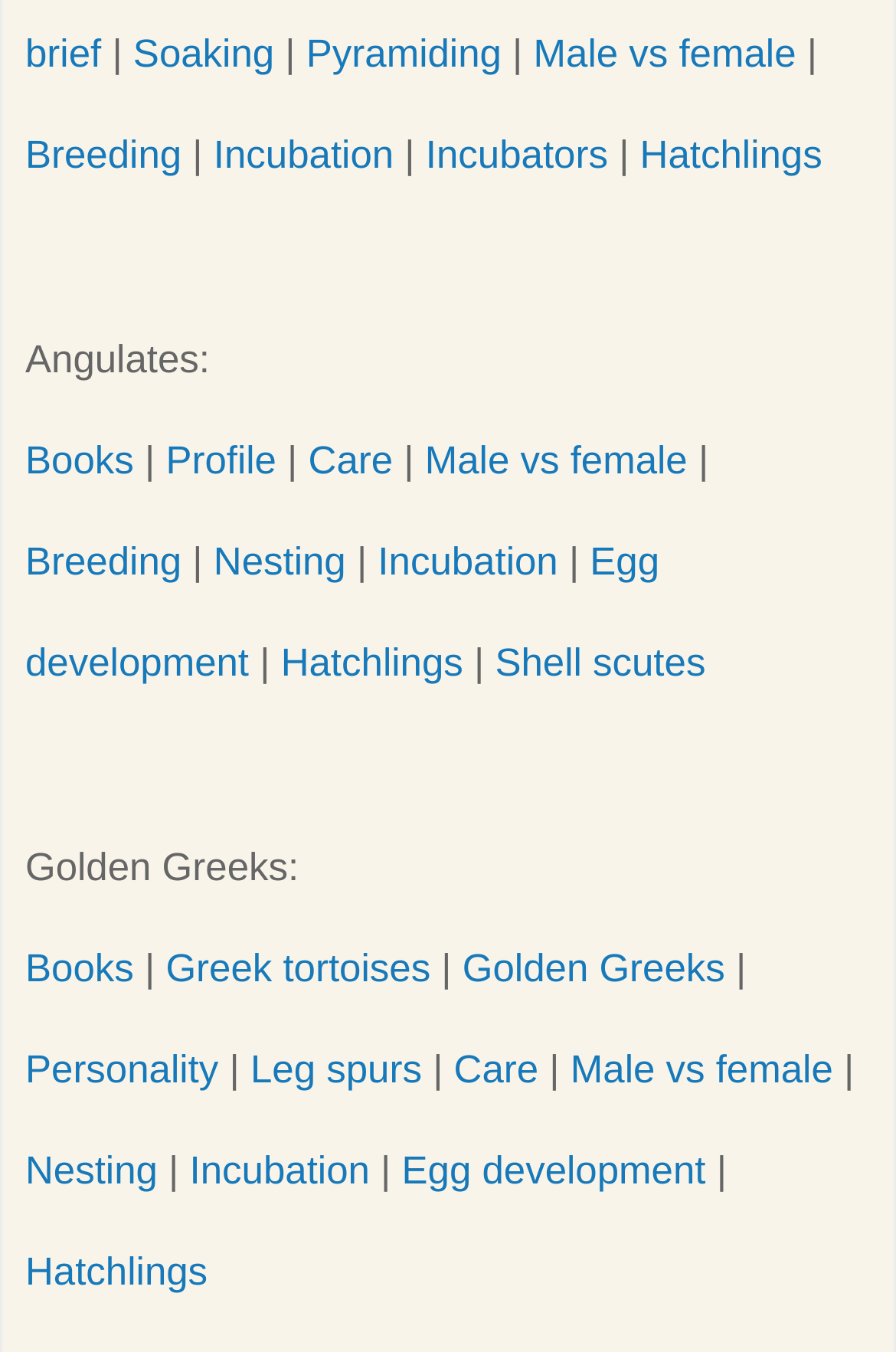Locate the bounding box coordinates of the element I should click to achieve the following instruction: "Read about current research".

None